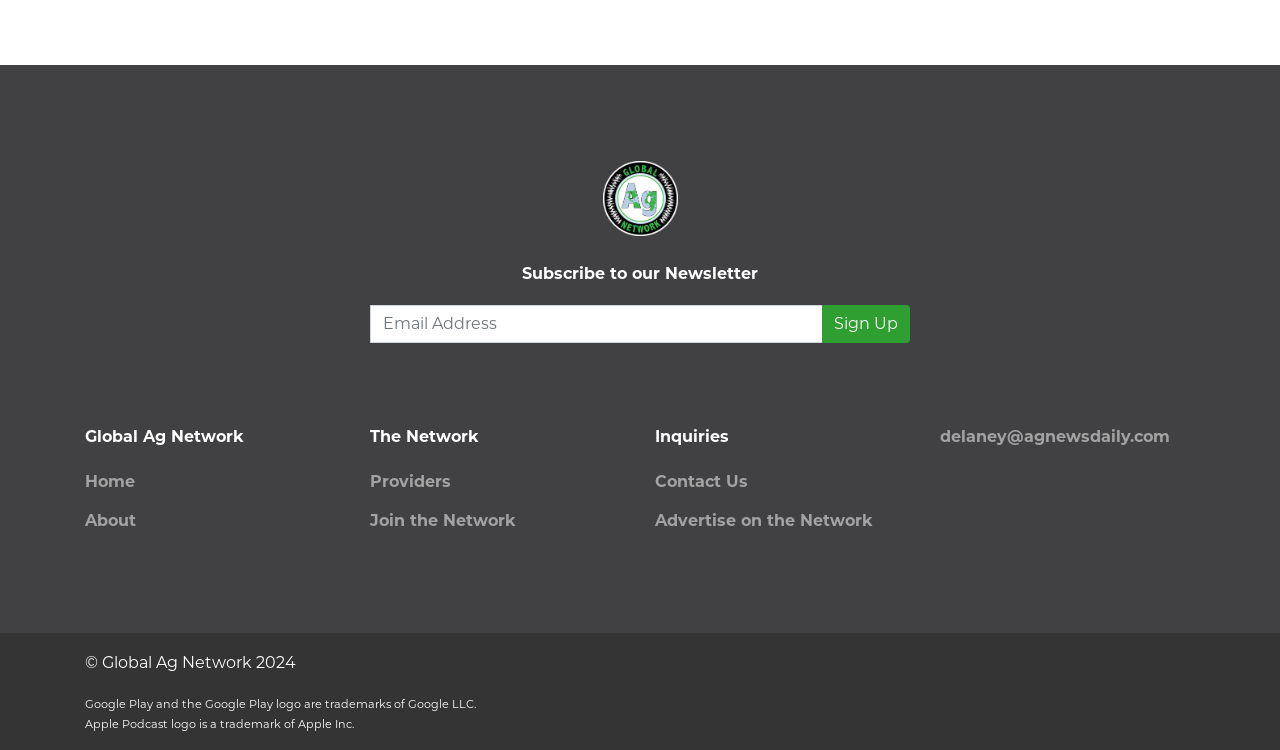Please specify the bounding box coordinates of the clickable region to carry out the following instruction: "View the About page". The coordinates should be four float numbers between 0 and 1, in the format [left, top, right, bottom].

[0.066, 0.681, 0.106, 0.706]